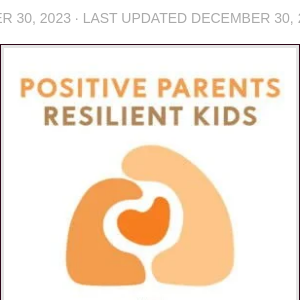Please reply to the following question using a single word or phrase: 
What is the focus of the podcast?

Empowering parents